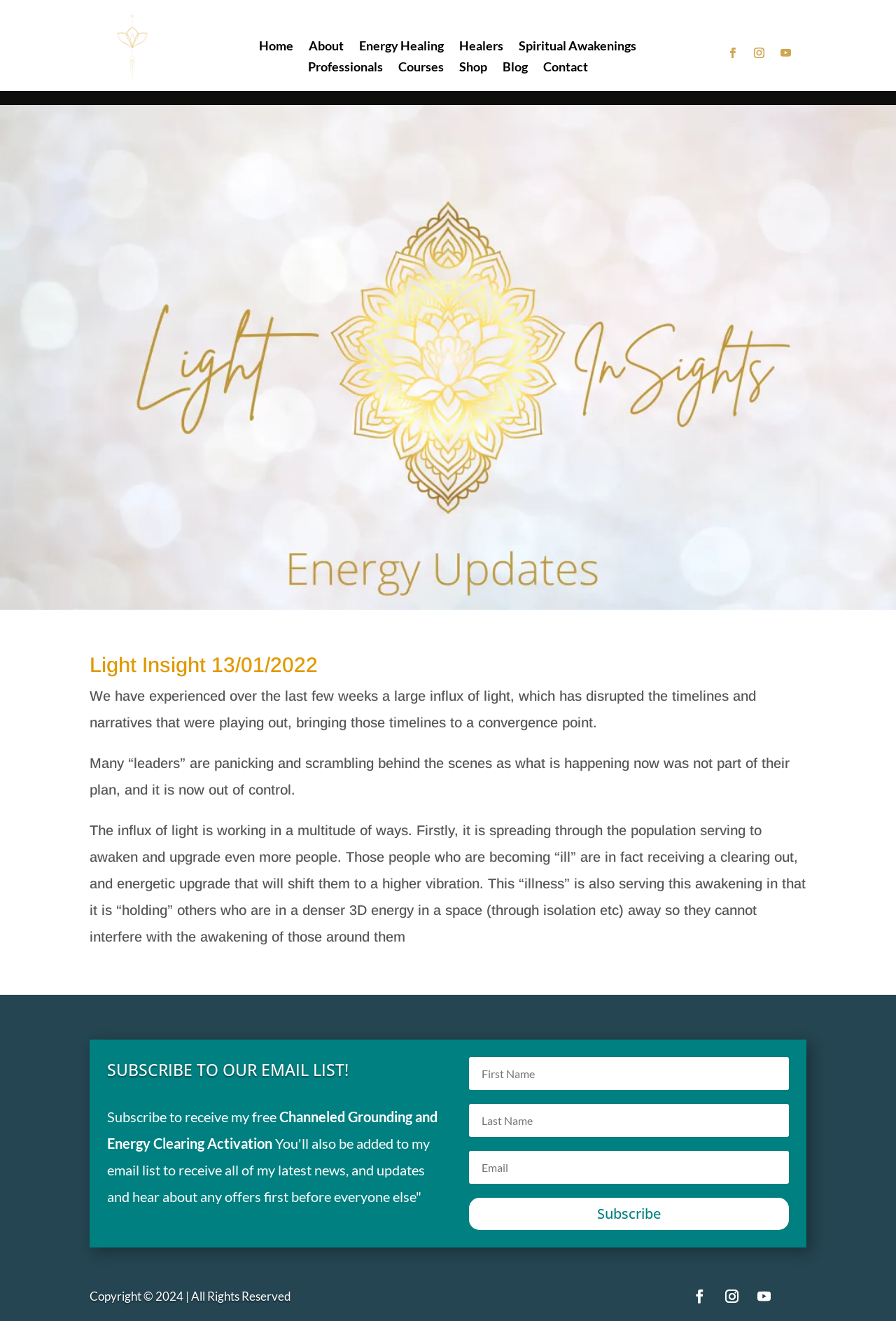What is the purpose of the 'Subscribe' button?
Please provide a detailed and thorough answer to the question.

I analyzed the subscription form and found the 'Subscribe' button, which is likely used to receive email updates, news, and offers from the website.